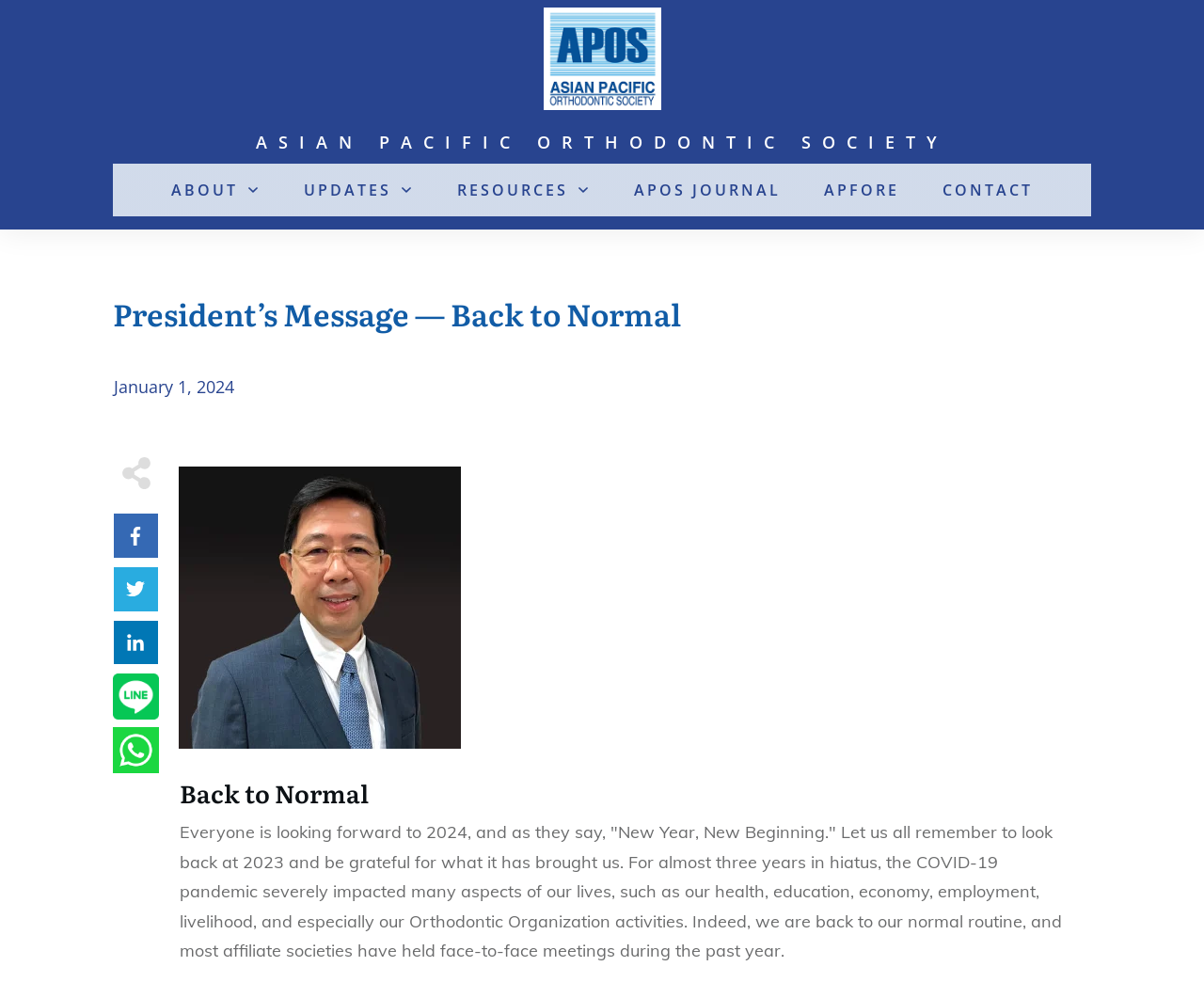Determine the bounding box coordinates for the area that should be clicked to carry out the following instruction: "Read the President’s Message".

[0.094, 0.286, 0.906, 0.375]